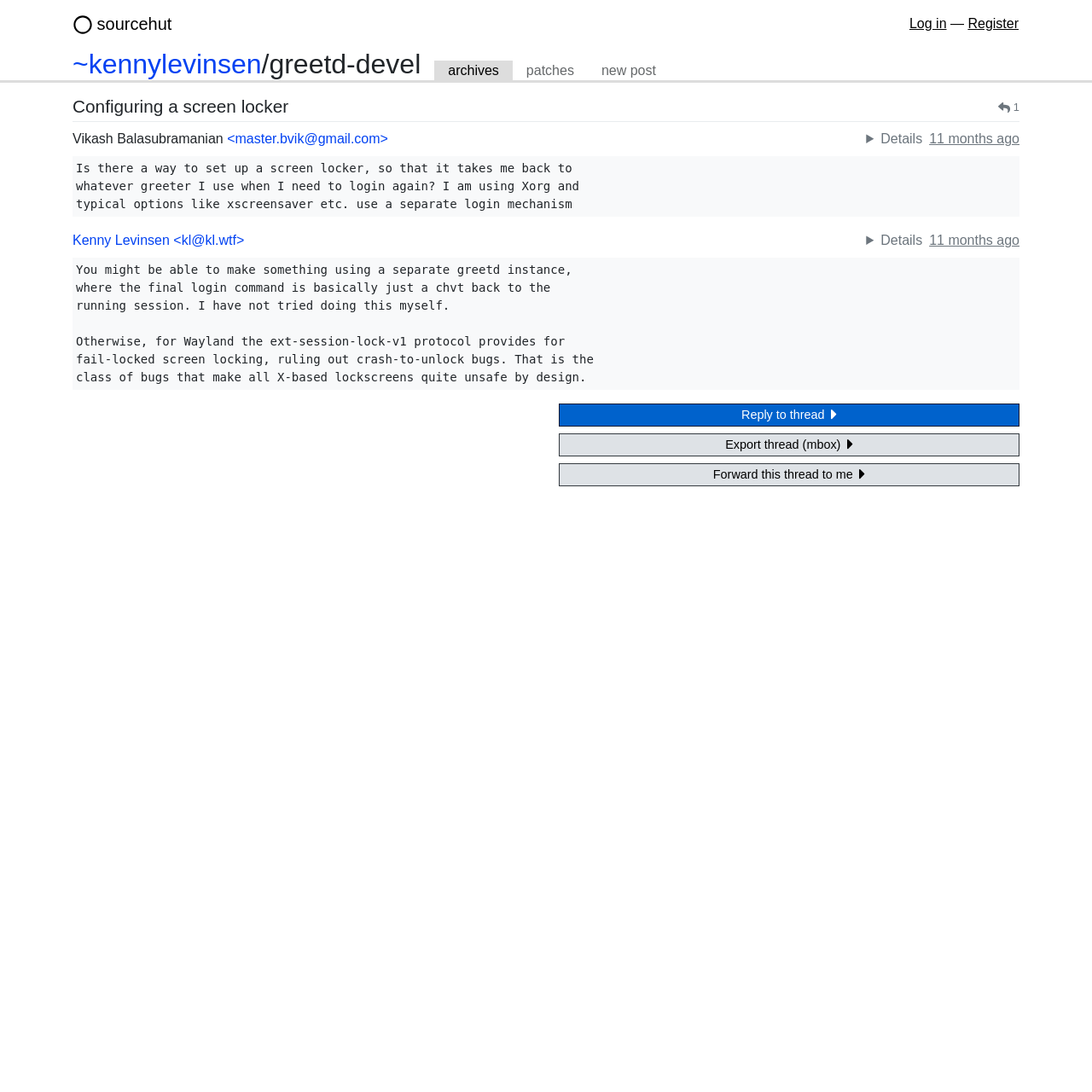Provide a thorough description of the webpage you see.

The webpage appears to be a discussion forum or mailing list archive, specifically a thread about configuring a screen locker. At the top, there are three links: "sourcehut" on the left, and "Log in" and "Register" on the right. Below these links, there is a heading indicating the thread title and author, "~kennylevinsen/ greetd-devel". 

To the right of the heading, there are three more links: "archives", "patches", and "new post". On the far right, there is a small text "1". 

The main content of the page consists of a series of posts and replies. The first post is from Vikash Balasubramanian, who asks about setting up a screen locker to return to their greeter after logging in again. Below this post, there is a "Details" section that can be expanded, and a timestamp indicating when the post was made.

The next post is from Kenny Levinsen, who responds to the original question with a suggestion about using a separate greetd instance. Again, there is a "Details" section and a timestamp below this post.

At the bottom of the page, there are three links: "Reply to thread", "Export thread (mbox)", and a button "Forward this thread to me".